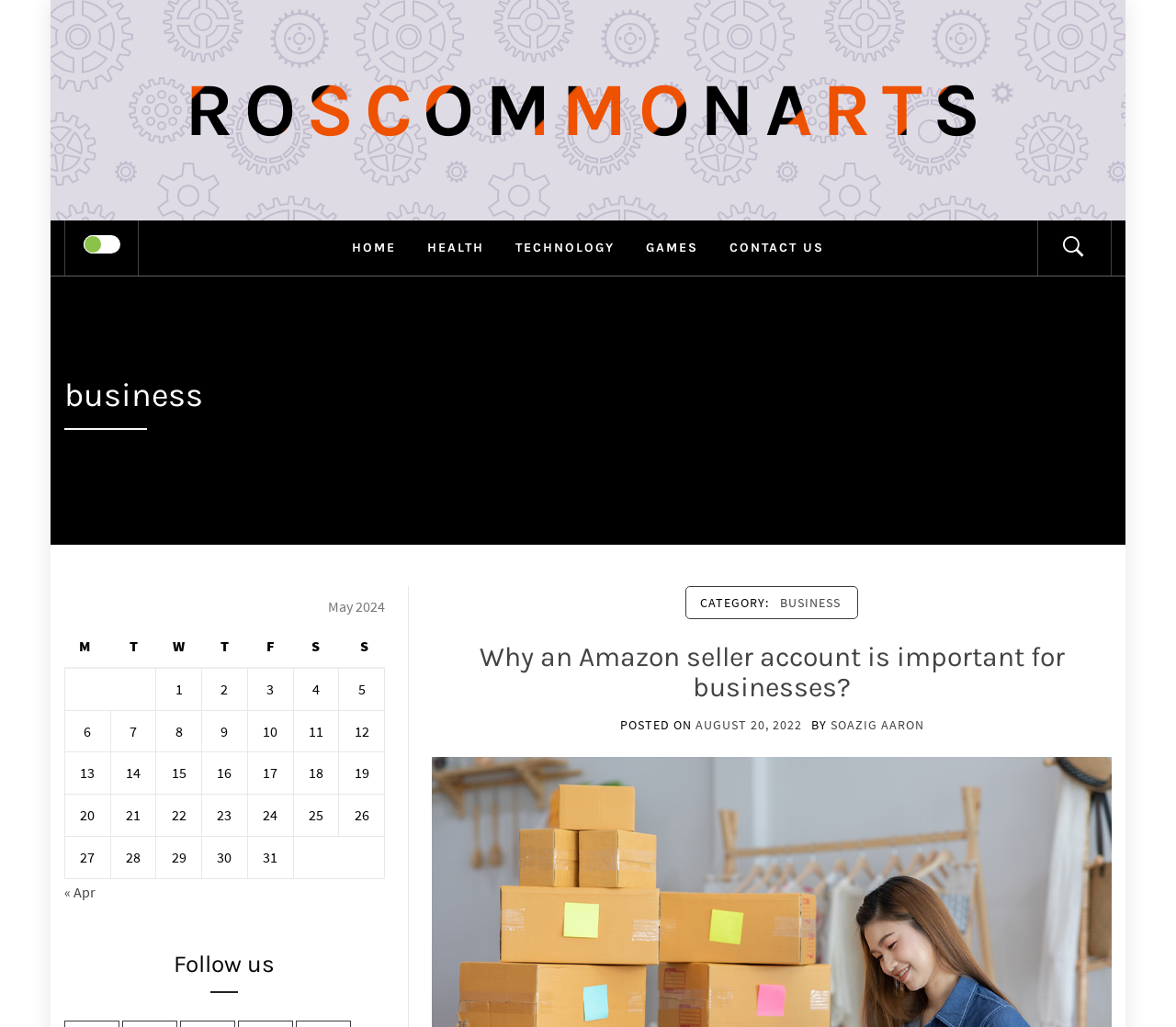How many rows are there in the table?
Based on the visual, give a brief answer using one word or a short phrase.

5